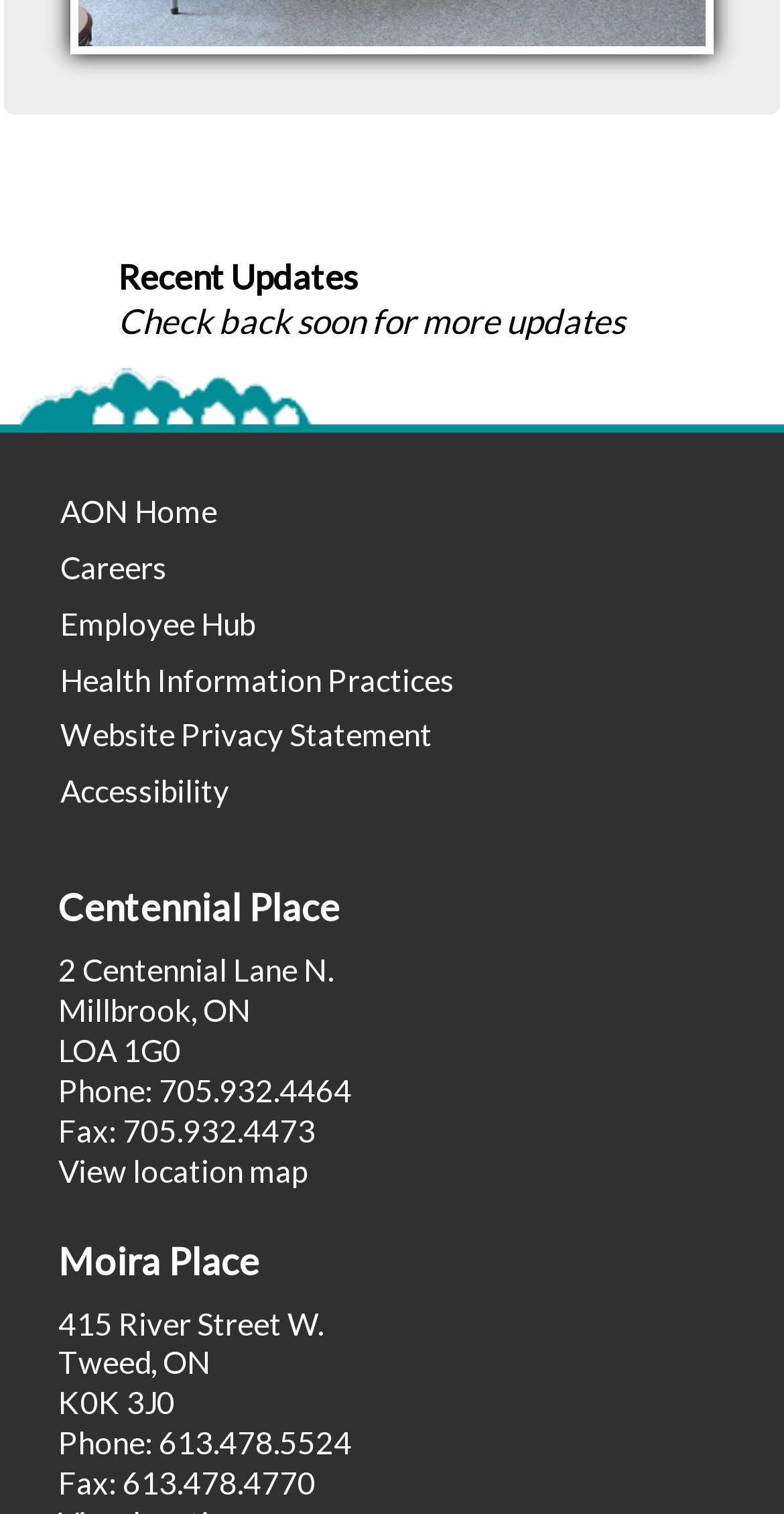What is the fax number of Moira Place?
Refer to the image and provide a one-word or short phrase answer.

613.478.4770